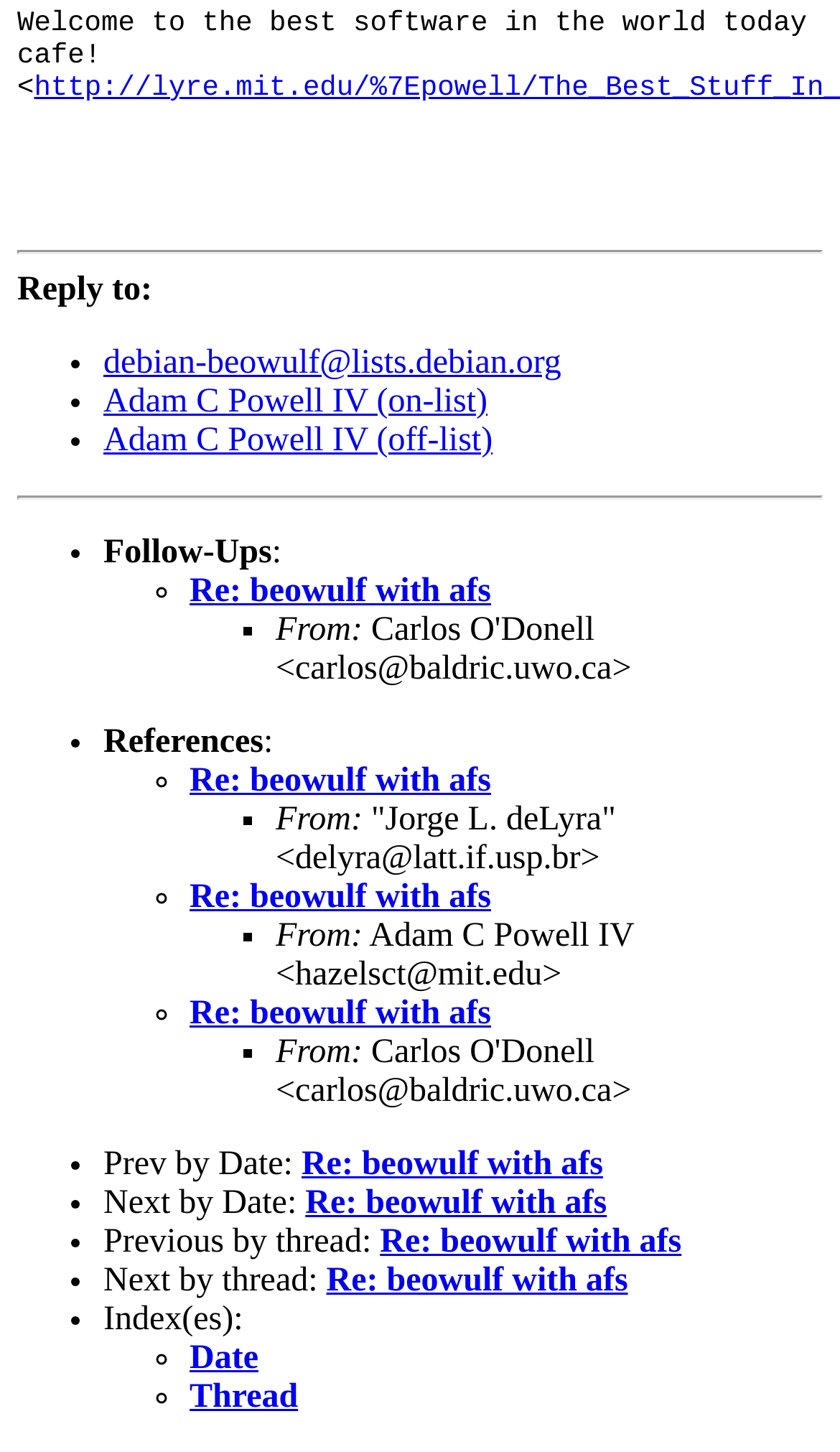Determine the bounding box coordinates for the HTML element mentioned in the following description: "debian-beowulf@lists.debian.org". The coordinates should be a list of four floats ranging from 0 to 1, represented as [left, top, right, bottom].

[0.123, 0.237, 0.668, 0.262]